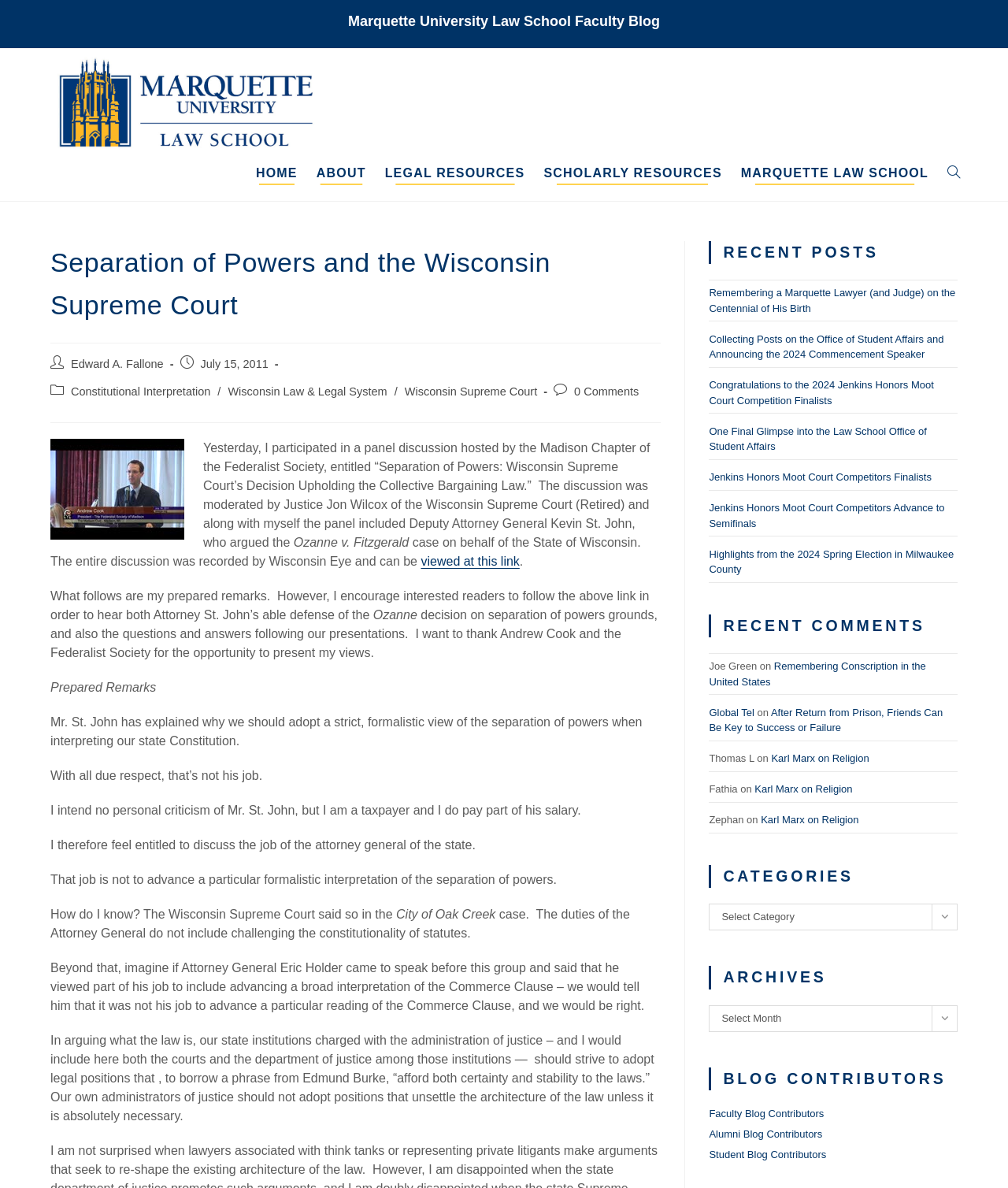Provide your answer in a single word or phrase: 
What is the category of the post?

Constitutional Interpretation